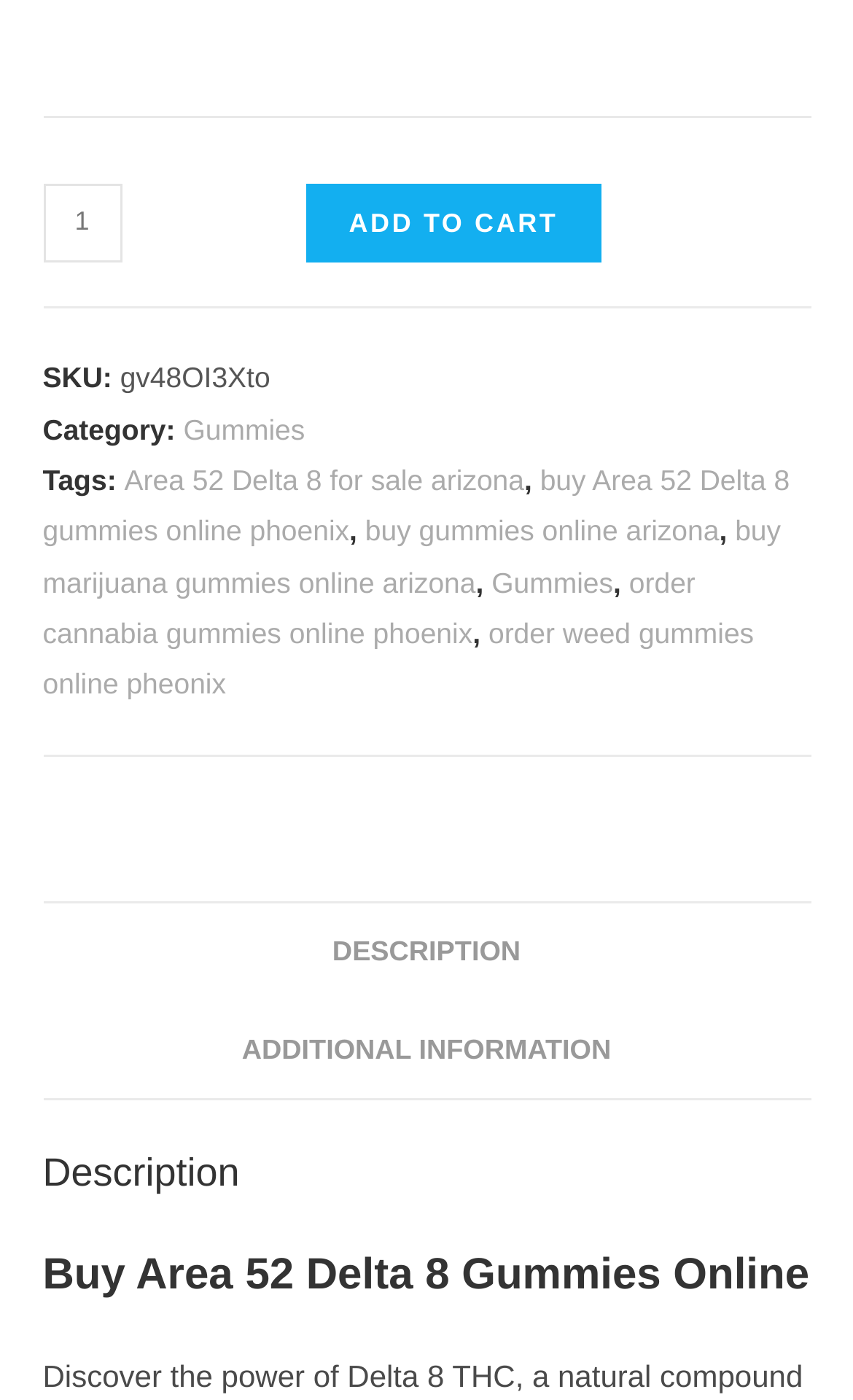Provide the bounding box coordinates of the HTML element this sentence describes: "ALLE KZEPTIEREN". The bounding box coordinates consist of four float numbers between 0 and 1, i.e., [left, top, right, bottom].

None